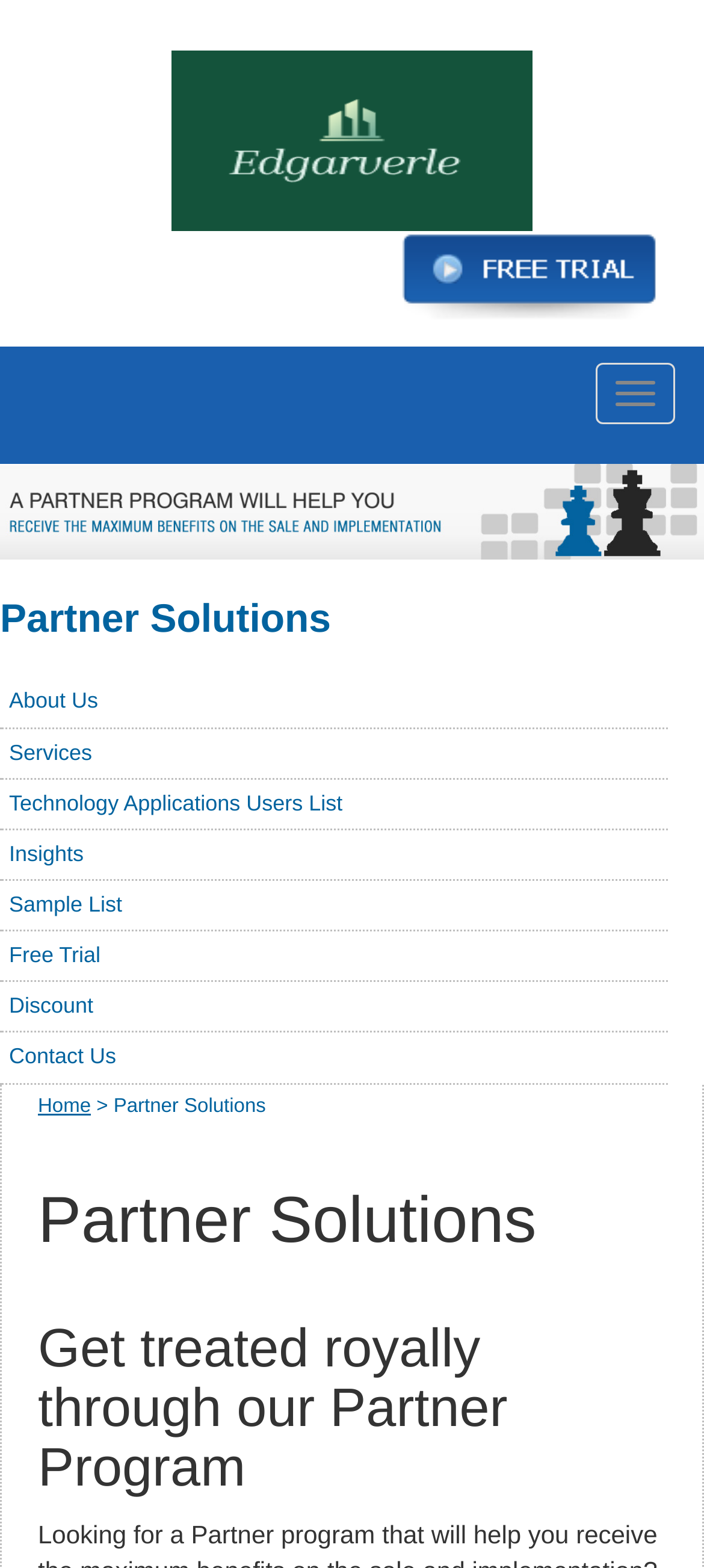Please locate the bounding box coordinates of the region I need to click to follow this instruction: "Toggle navigation".

[0.846, 0.231, 0.959, 0.271]